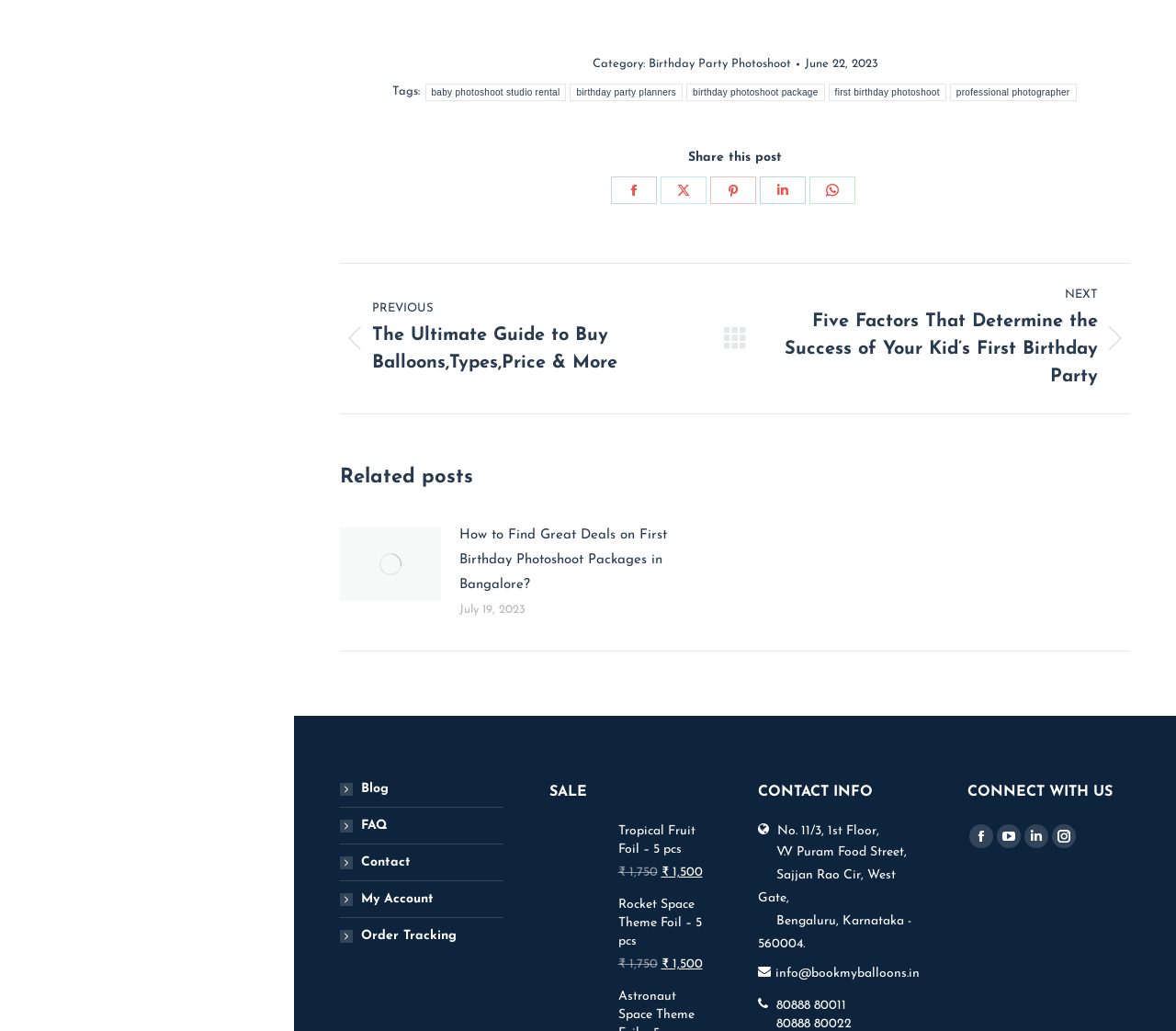Locate the bounding box coordinates of the element to click to perform the following action: 'Click on the 'Birthday Party Photoshoot' link'. The coordinates should be given as four float values between 0 and 1, in the form of [left, top, right, bottom].

[0.551, 0.056, 0.672, 0.067]